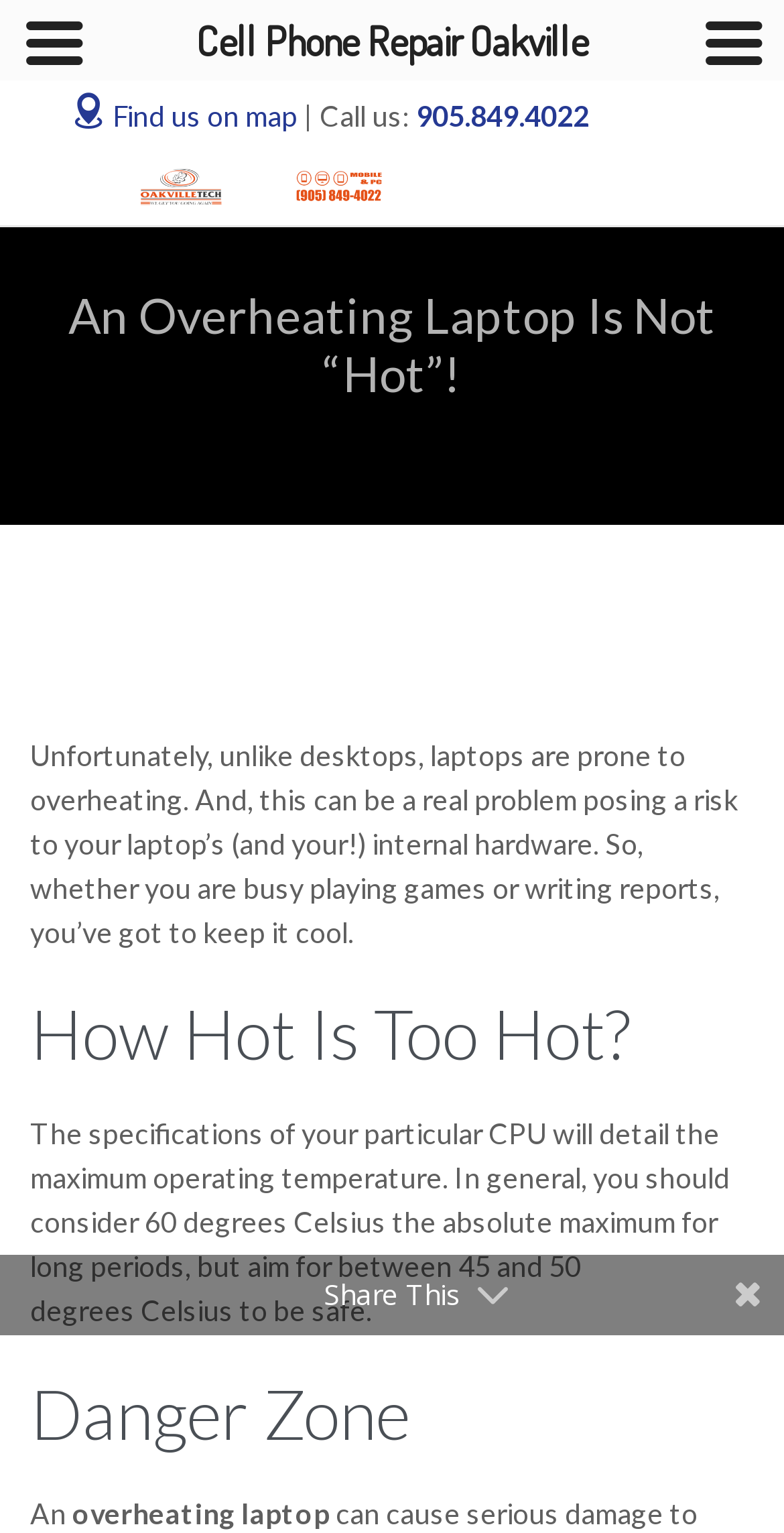What is the purpose of keeping a laptop cool?
Carefully analyze the image and provide a detailed answer to the question.

The webpage mentions that whether you are busy playing games or writing reports, you've got to keep your laptop cool. This implies that keeping a laptop cool is necessary to prevent damage to the internal hardware and ensure the laptop functions properly.